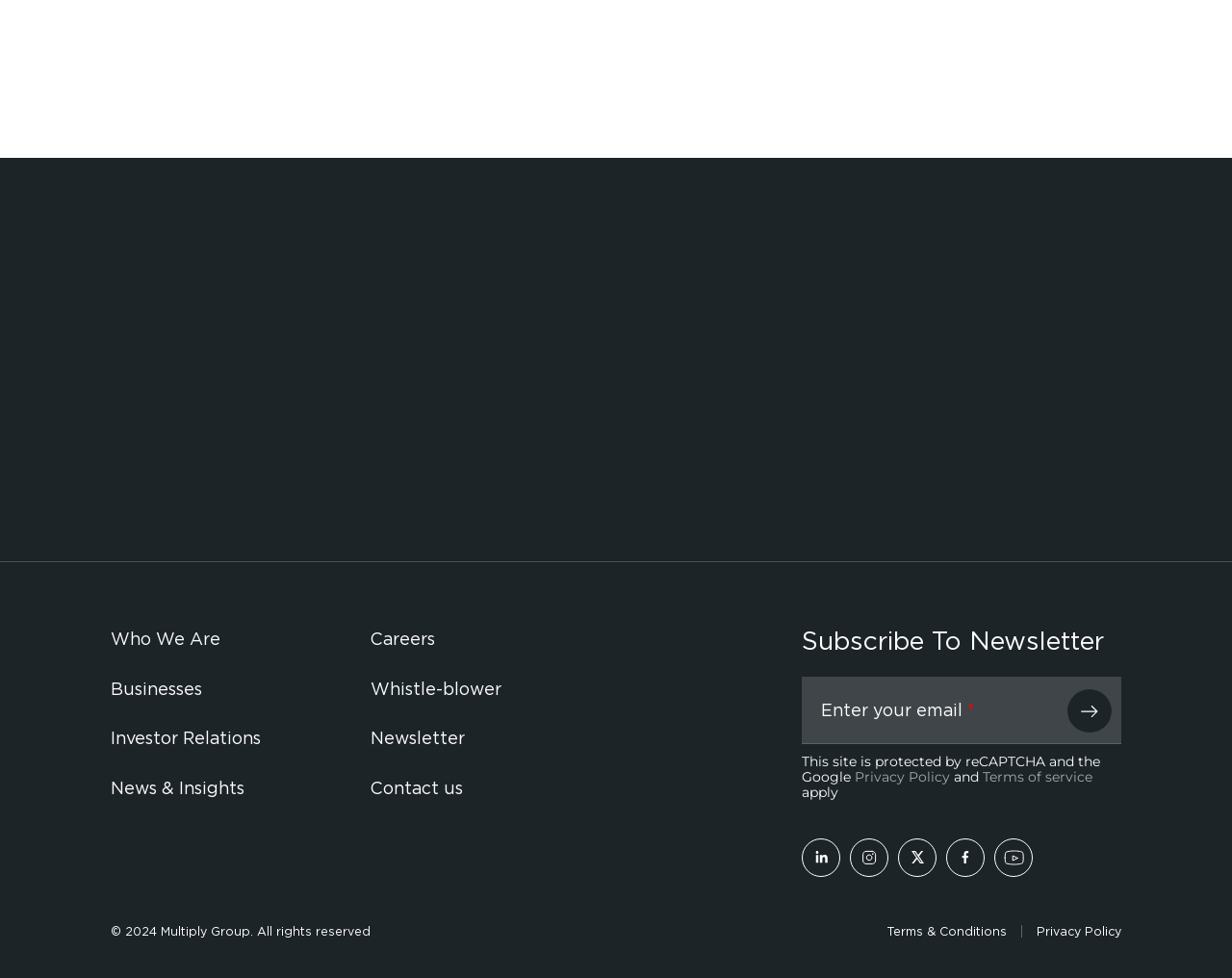Please locate the clickable area by providing the bounding box coordinates to follow this instruction: "View Multiply Group P.J.S.C Financial results for Full Year 2023".

[0.598, 0.069, 0.91, 0.158]